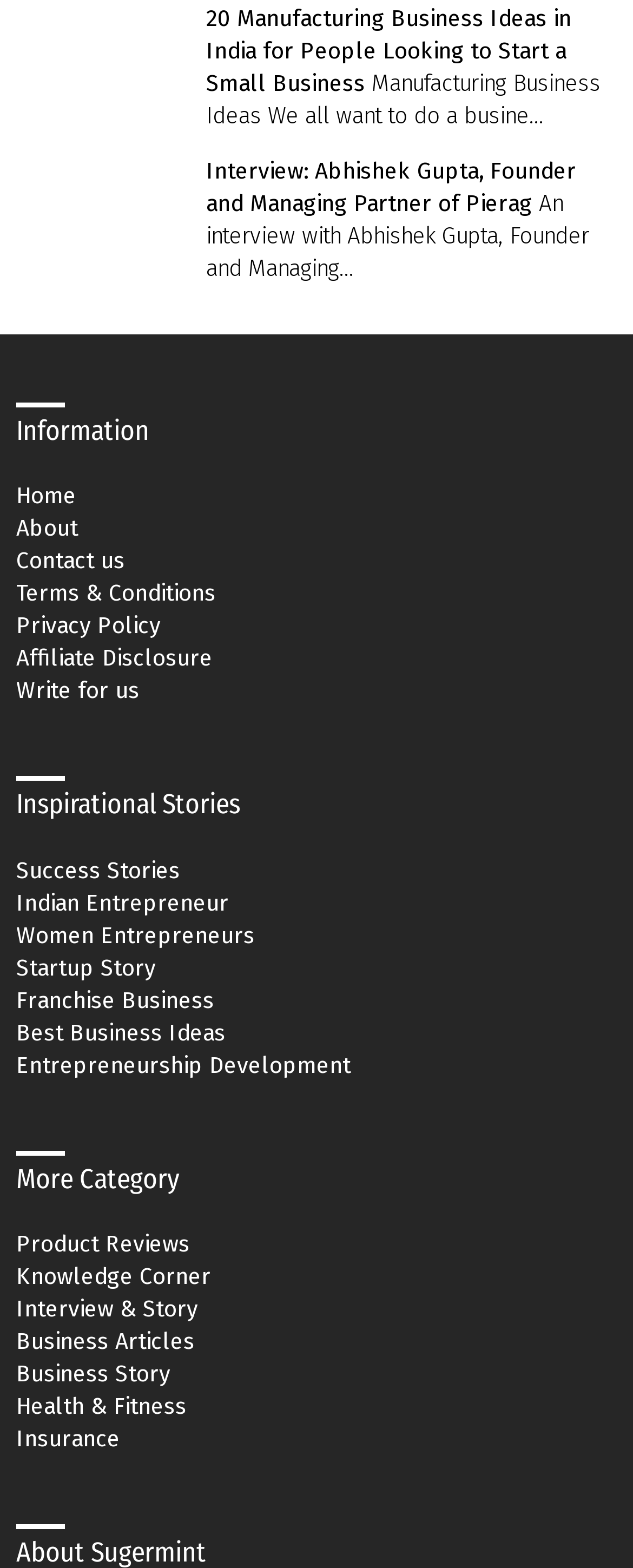Please find and report the bounding box coordinates of the element to click in order to perform the following action: "Click on the link to read about 20 manufacturing business ideas in India". The coordinates should be expressed as four float numbers between 0 and 1, in the format [left, top, right, bottom].

[0.326, 0.003, 0.903, 0.062]